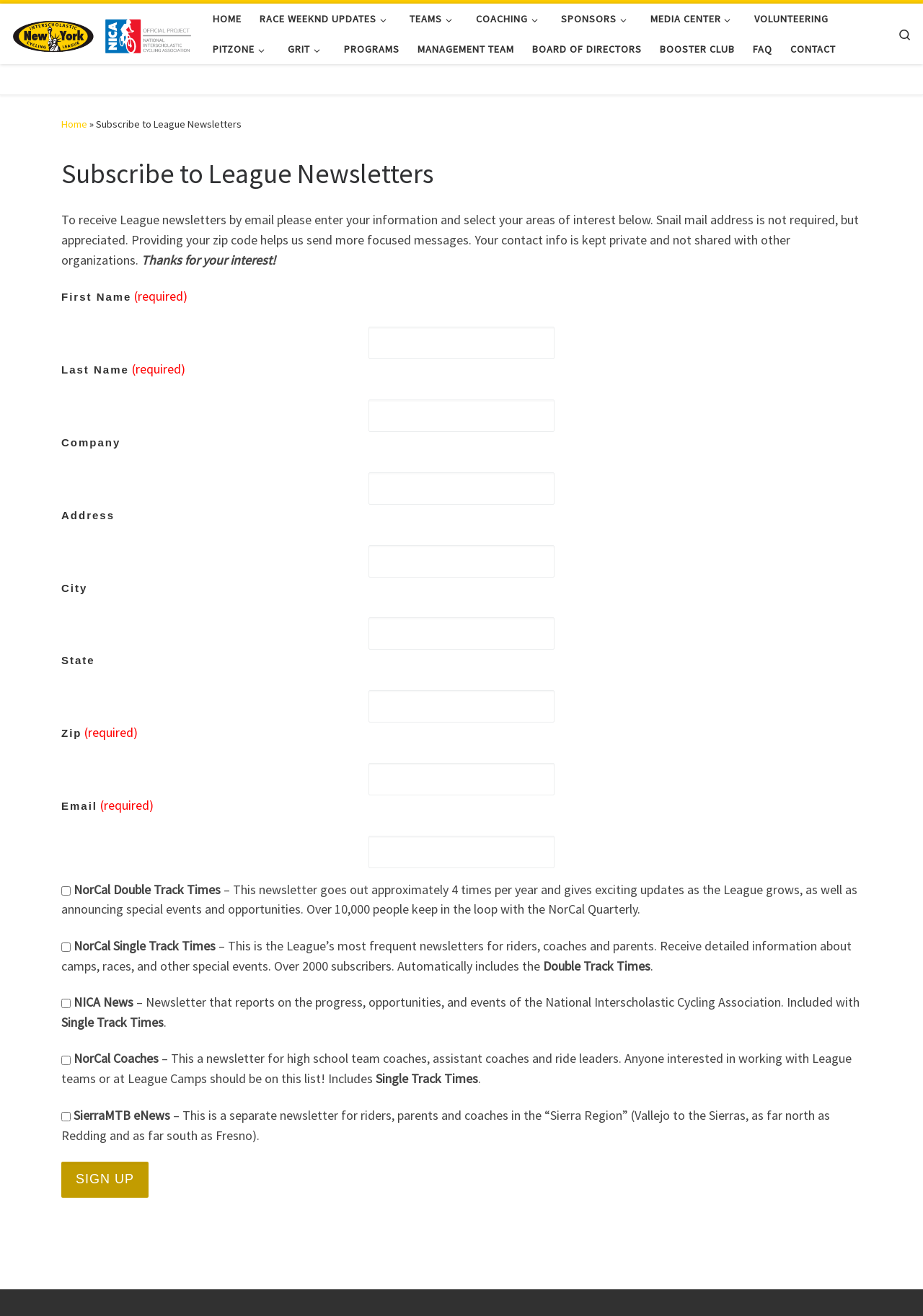Identify the webpage's primary heading and generate its text.

Subscribe to League Newsletters